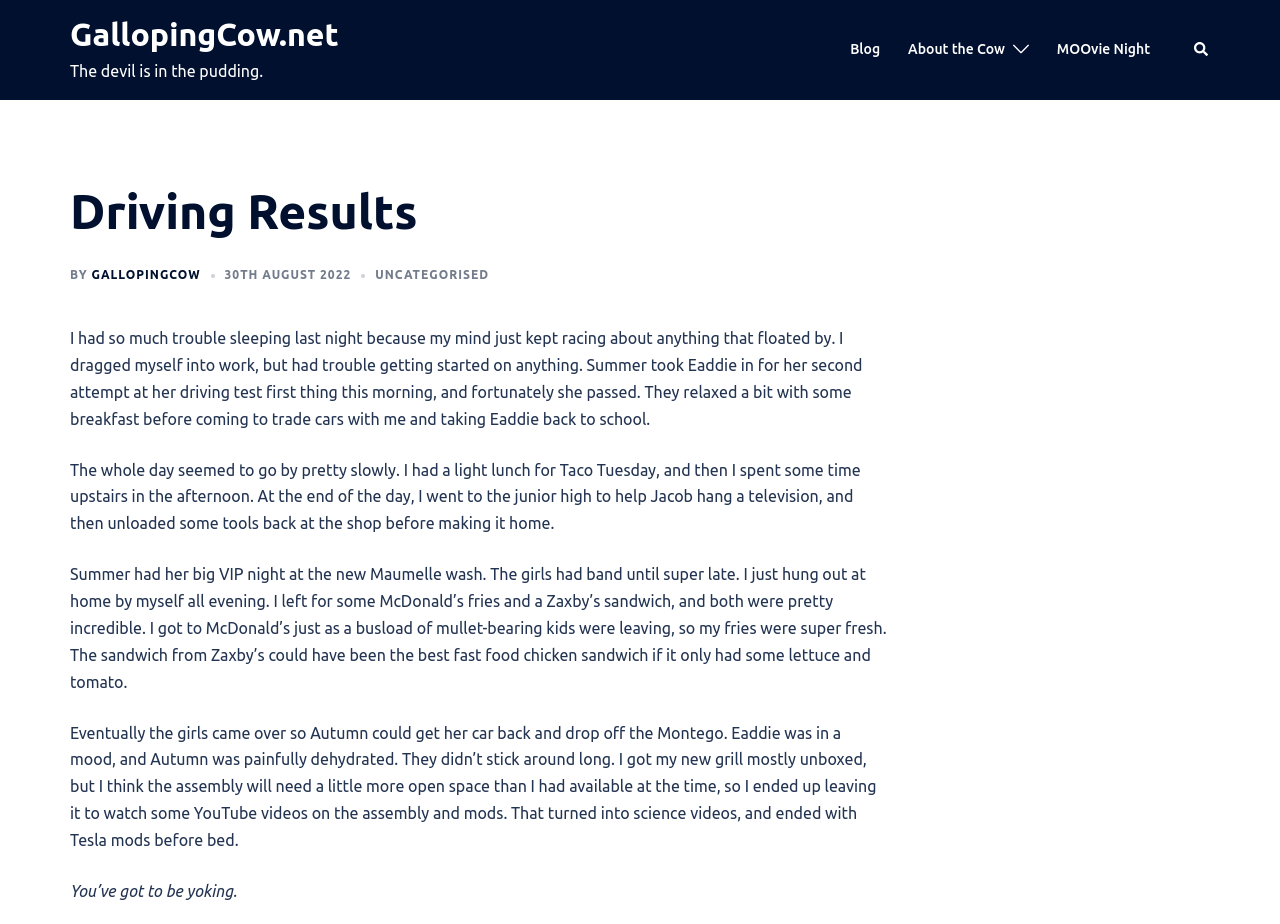Provide a thorough description of the webpage you see.

The webpage is a personal blog titled "Driving Results" with a tagline "The devil is in the pudding." At the top left, there is a link to the website's homepage, "GallopingCow.net". Below the title, there are several navigation links, including "Blog", "About the Cow", and "MOOvie Night", which are aligned horizontally and take up about half of the screen width. To the right of these links, there is a small image and a search link with a magnifying glass icon.

The main content of the page is a blog post, which is divided into several paragraphs. The post starts with a heading "Driving Results" followed by the author's name "GALLOPINGCOW" and the date "30TH AUGUST 2022". The post describes the author's daily activities, including having trouble sleeping, helping someone with a driving test, and spending time at work and at home. The text is written in a casual and conversational tone, with the author sharing their thoughts and experiences.

Throughout the post, there are no images or other multimedia elements, except for a small icon next to the search link at the top. The text is the main focus of the page, and it takes up most of the screen space. The overall layout is simple and easy to read, with clear headings and paragraphs that are well-separated from each other.